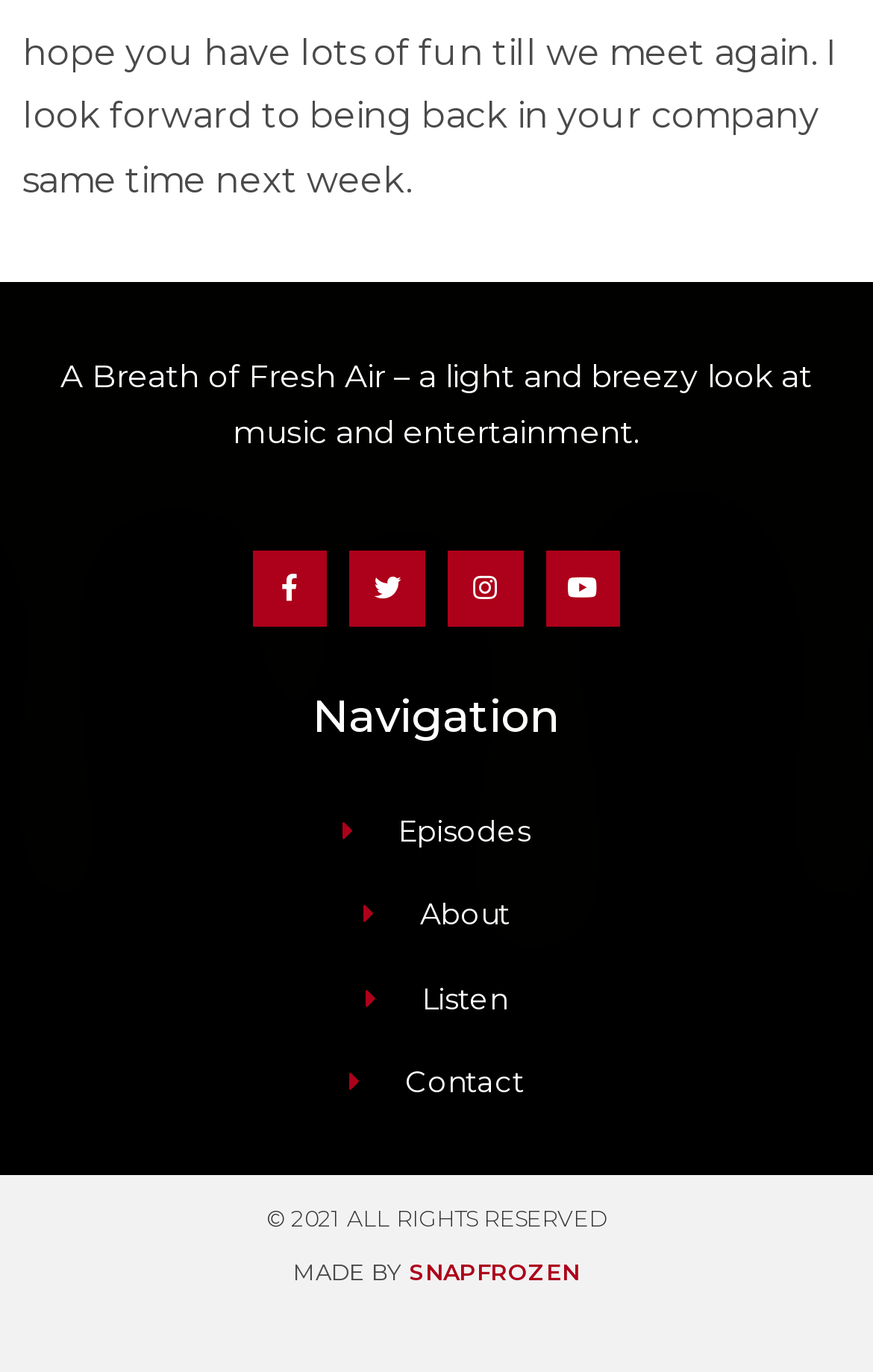What are the main navigation links?
Could you answer the question in a detailed manner, providing as much information as possible?

The main navigation links on the webpage are 'Episodes', 'About', 'Listen', and 'Contact', which are represented by link elements with OCR text 'Episodes', 'About', 'Listen', and 'Contact' respectively.